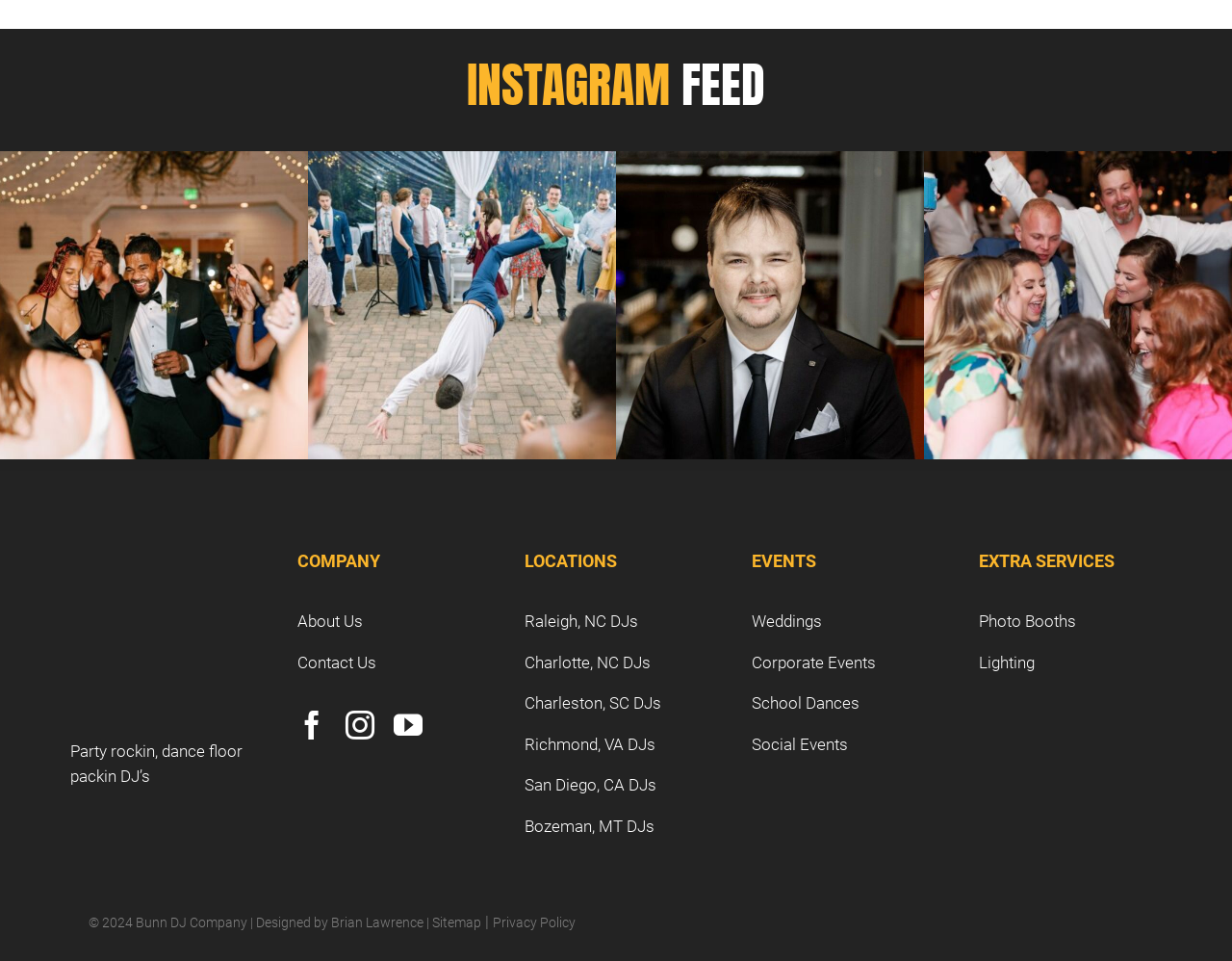Please identify the bounding box coordinates of the element that needs to be clicked to perform the following instruction: "Enter your website".

None